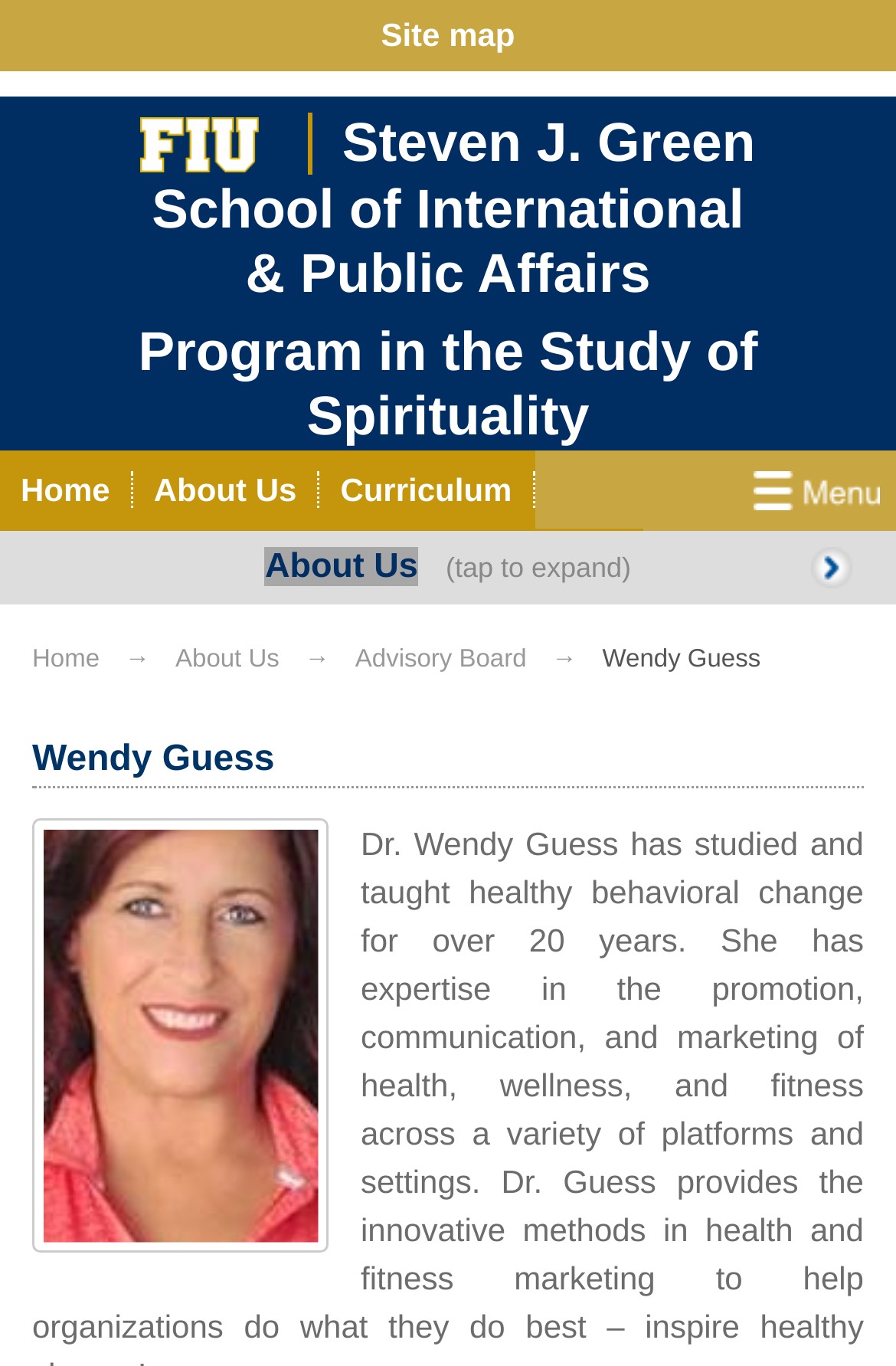Offer a meticulous caption that includes all visible features of the webpage.

The webpage is about Wendy Guess, who is part of the Program in the Study of Spirituality. At the top, there is a site map link. Below it, there is a heading that reads "FIU Steven J. Green School of International & Public Affairs", which contains two links: "FIU" with an accompanying image, and "Steven J. Green School of International & Public Affairs". 

Next to it, there is another heading that reads "Program in the Study of Spirituality", which contains a link with the same name. Below these headings, there are several links arranged horizontally, including "Home", "About Us", "Curriculum", "Support the Program", "Events", "News", and "Contact Us". 

Further down, there are more links, including "Join Our Mailing List", "Event Video & Photo Archive", and "Resource Guide". There is also a heading that reads "About Us (tap to expand)" with a link to "About Us" below it. 

On the right side of the page, there are three links with arrows, pointing to "Home", "About Us", and "Advisory Board". Next to these links, there is a static text that reads "Wendy Guess". Below it, there is a heading with the same name, accompanied by an image of Wendy Guess.